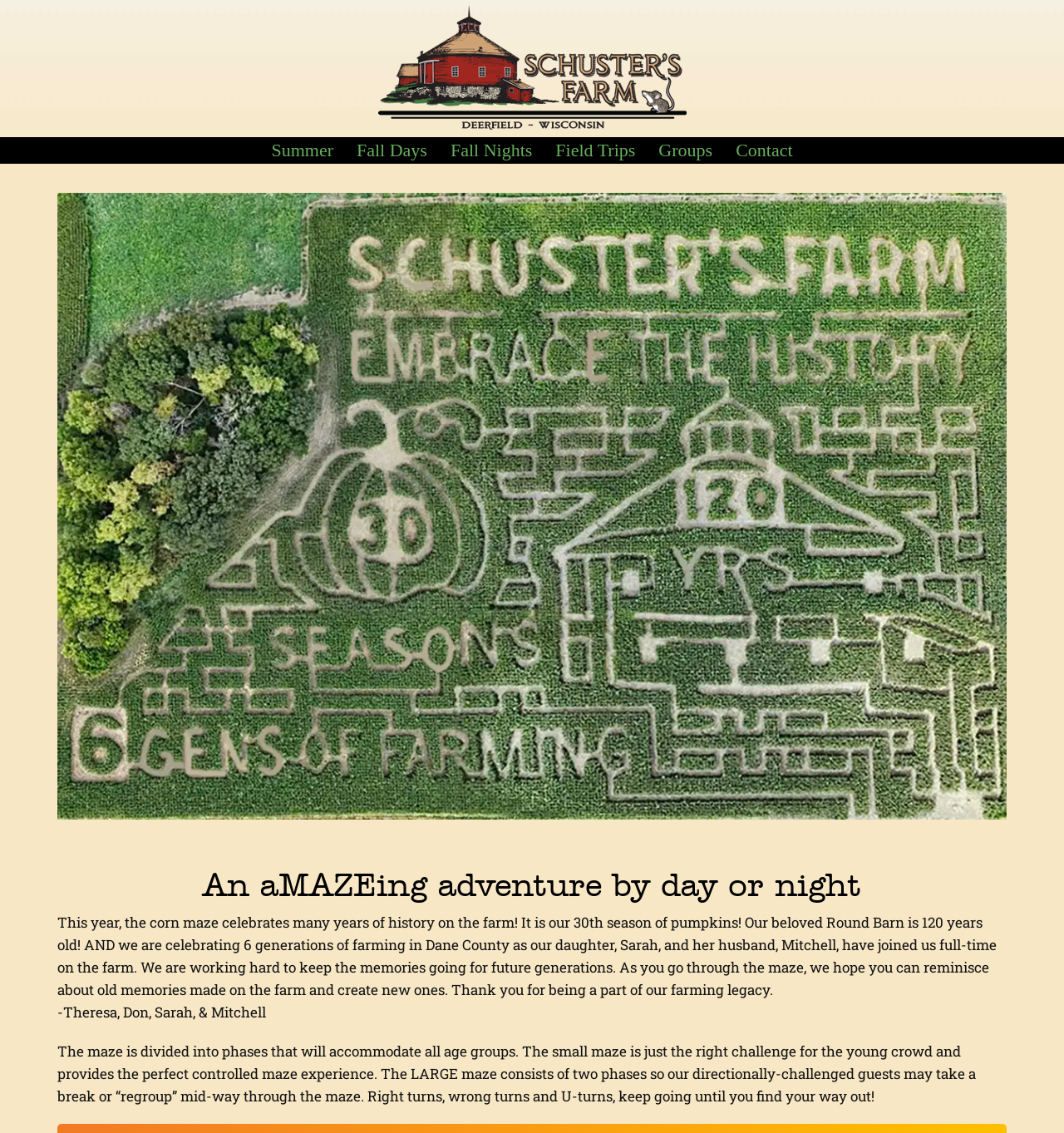Who are the owners of the farm?
Use the information from the screenshot to give a comprehensive response to the question.

The webpage mentions '-Theresa, Don, Sarah, & Mitchell' at the end of the text, which suggests that they are the owners or operators of the farm.